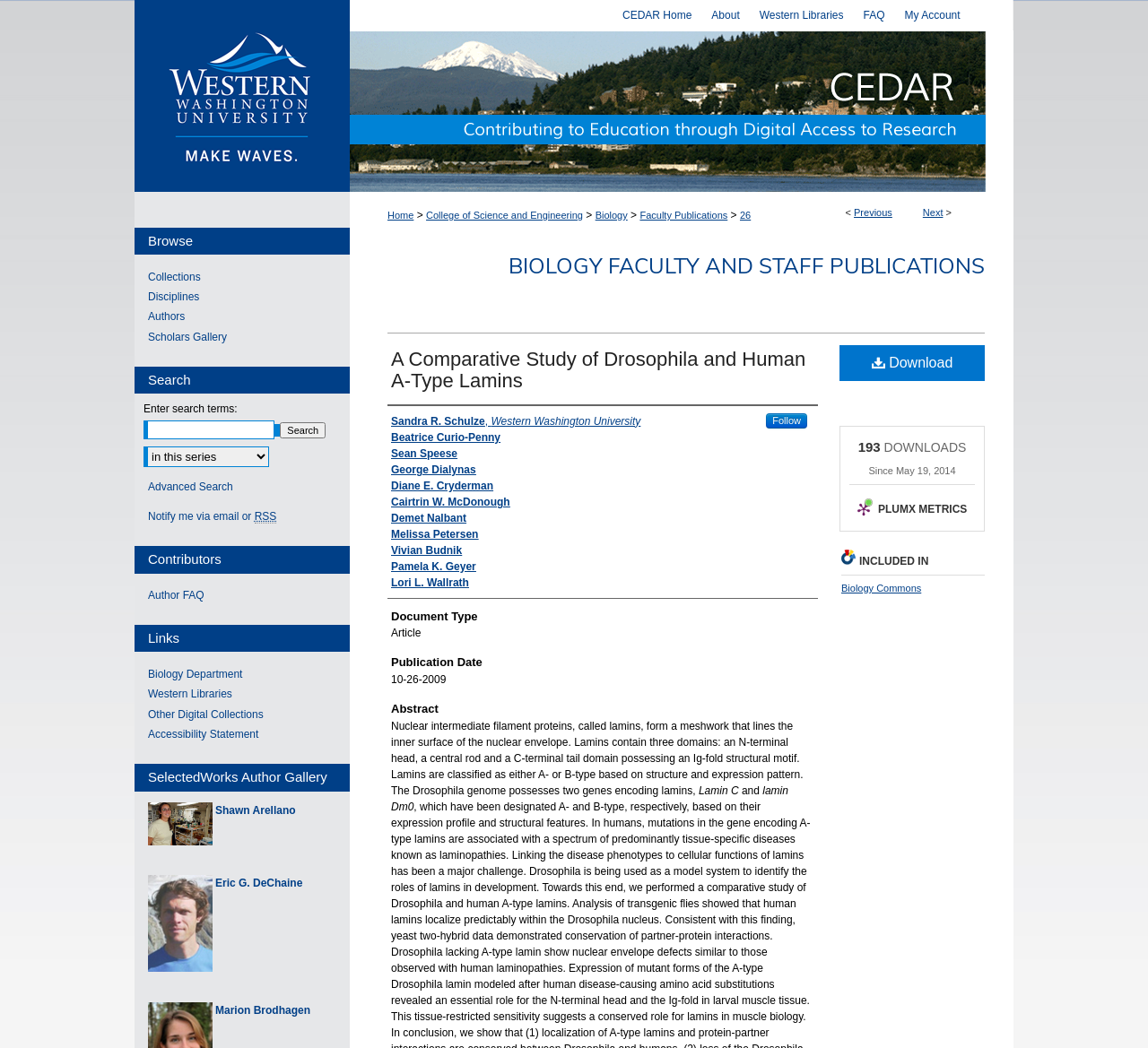Use the information in the screenshot to answer the question comprehensively: What is the publication date of the article?

I found the publication date of the article by looking at the static text element with the text '10-26-2009' which is located below the heading element 'Publication Date'.